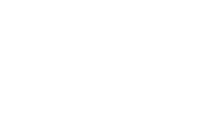What is the overall aesthetic of the image?
Provide a thorough and detailed answer to the question.

The caption describes the overall aesthetic of the image as minimalist, focusing on the power of the title to inspire and uplift viewers, which suggests a simple and uncluttered design.